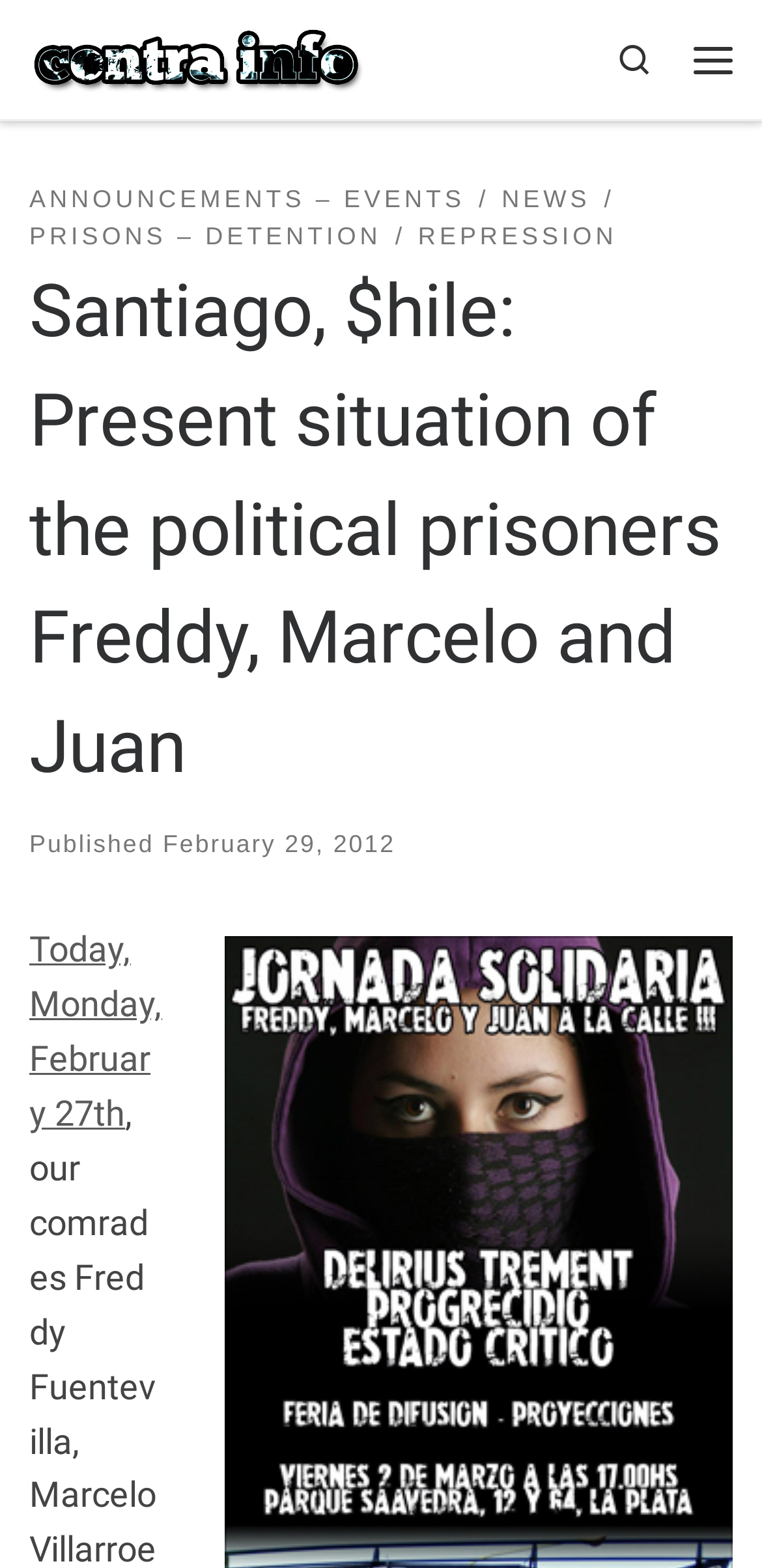Determine the bounding box coordinates for the region that must be clicked to execute the following instruction: "Go to home page".

None